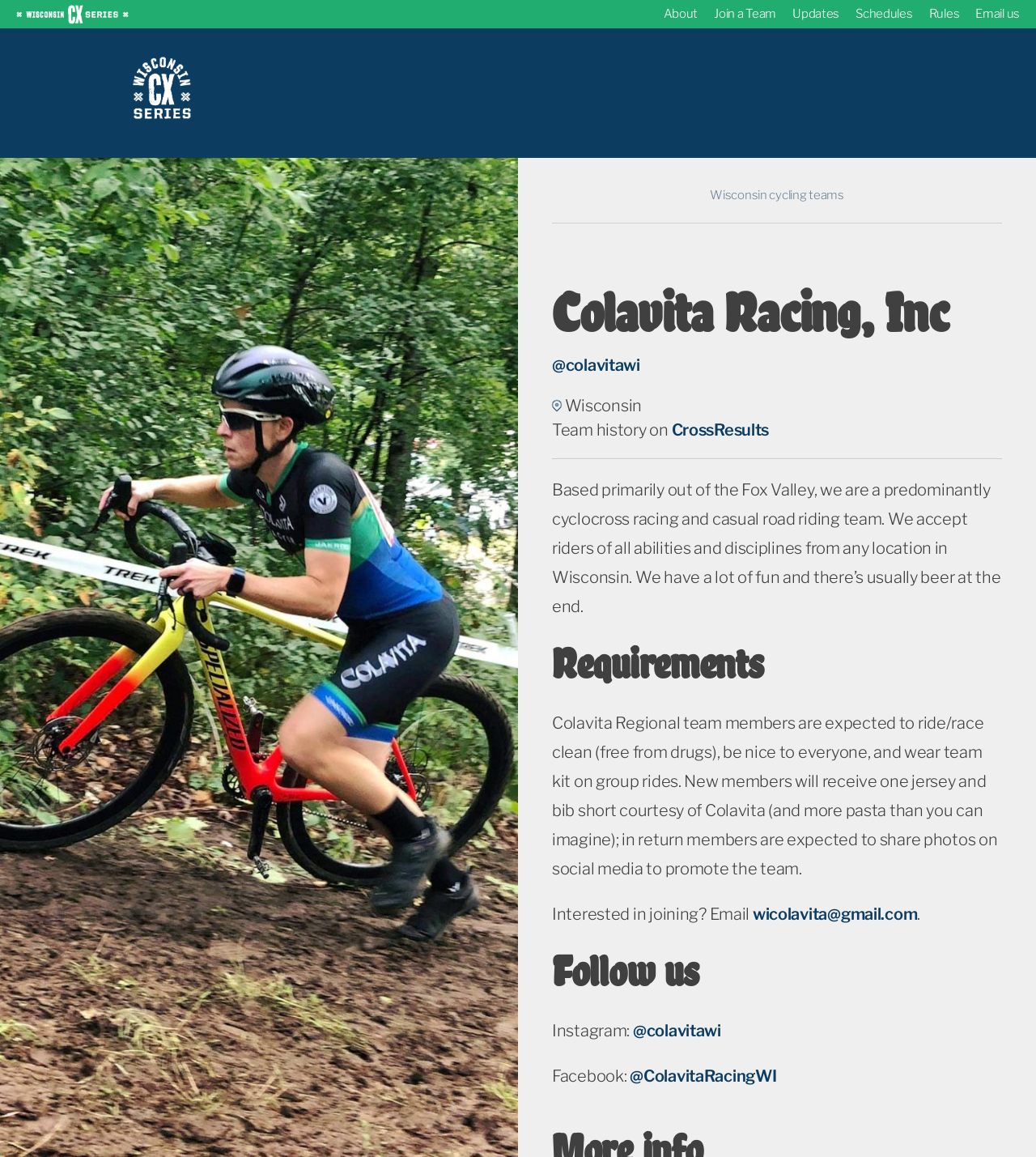Provide a single word or phrase answer to the question: 
Where is the team primarily based?

Fox Valley